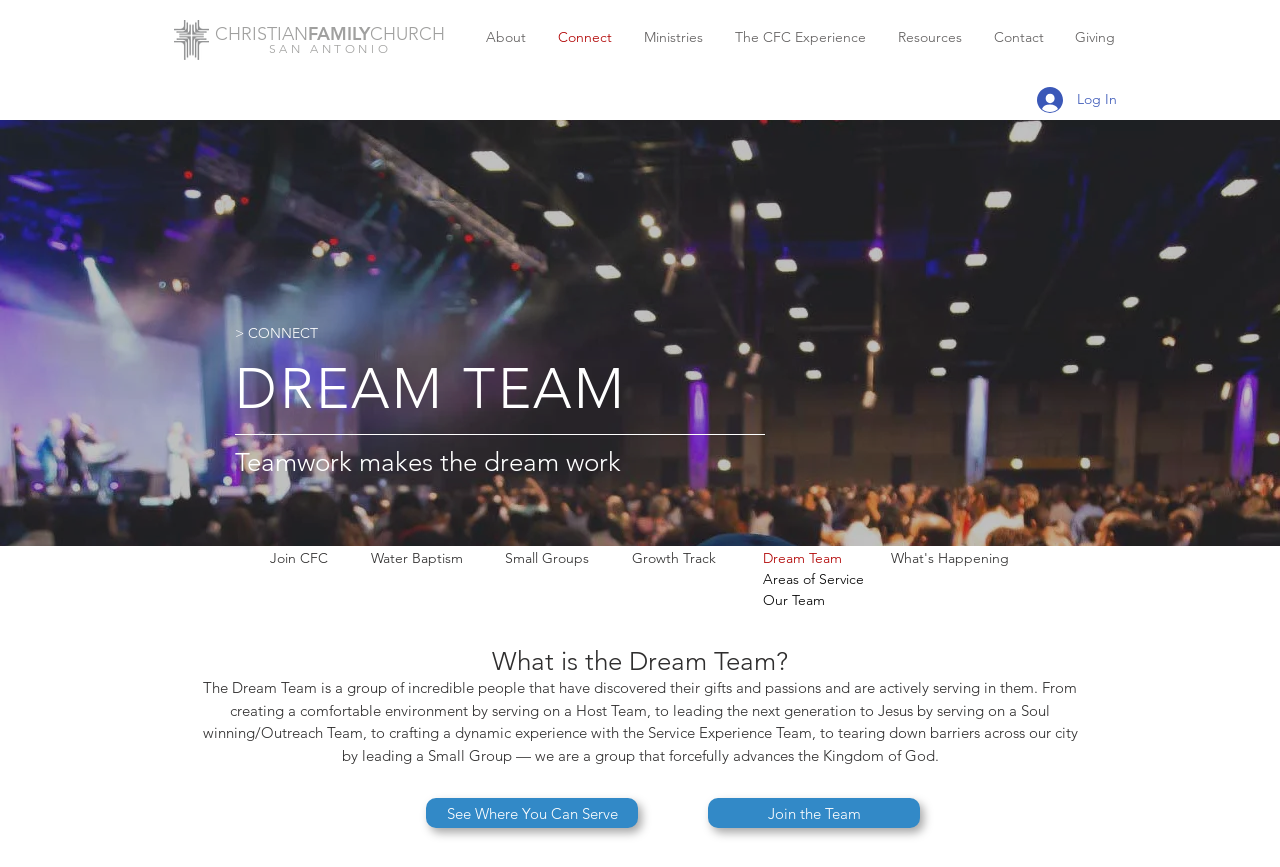Using the details in the image, give a detailed response to the question below:
What is the location of the church?

I determined the answer by looking at the heading element 'SAN ANTONIO' which is a prominent element on the webpage, indicating that it is the location of the church. Additionally, the meta description also mentions '3607 North Loop 1604 East, San Antonio, TX' which further confirms the location.